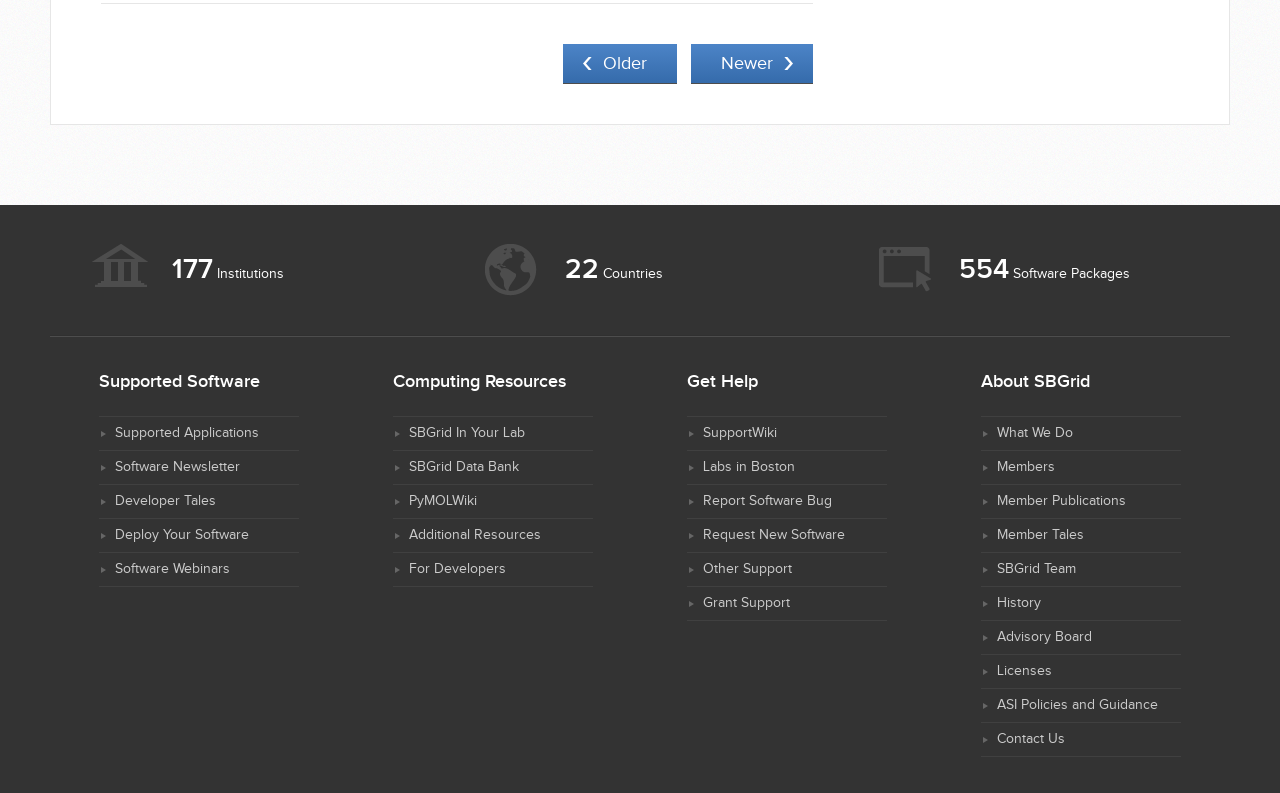Examine the image and give a thorough answer to the following question:
How many software packages are supported?

I found the answer by looking at the static text element with the OCR text '554' and the description 'Software Packages'.